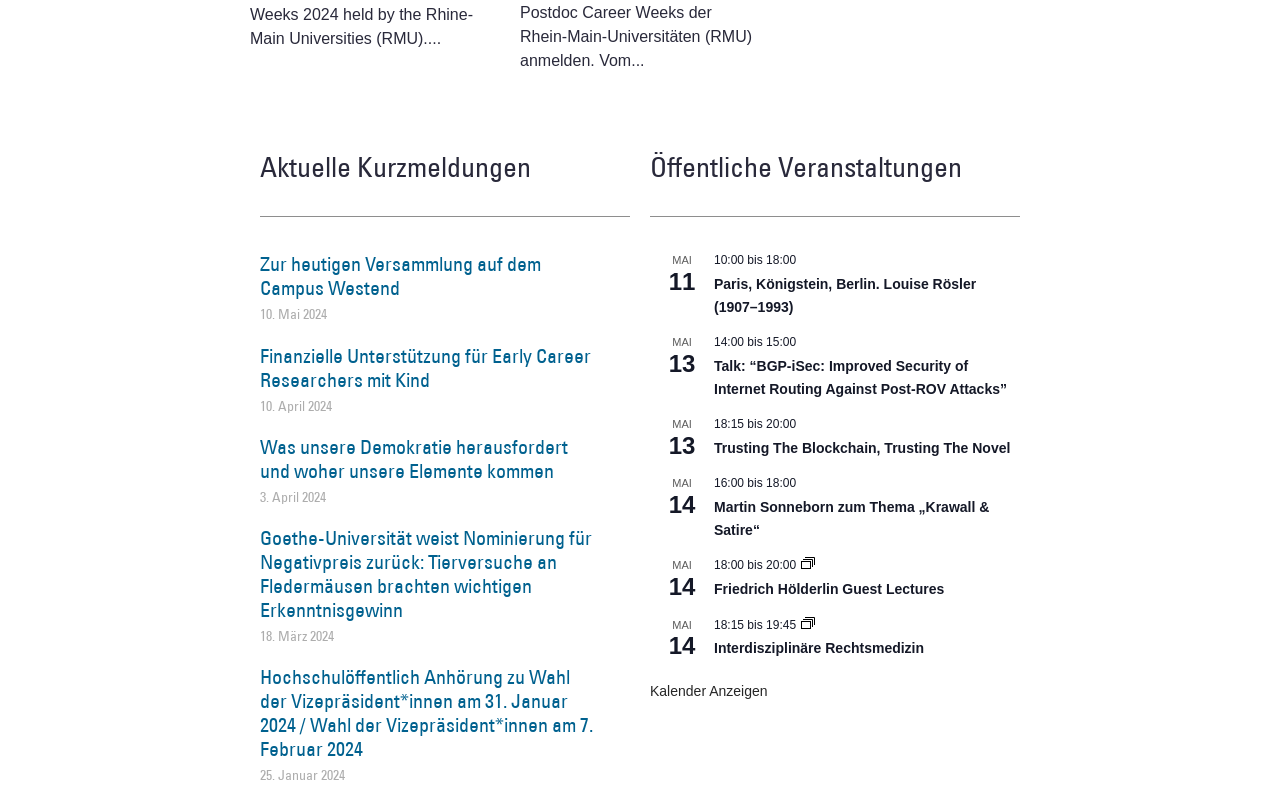Refer to the image and offer a detailed explanation in response to the question: What is the time of the event 'Talk: “BGP-iSec: Improved Security of Internet Routing Against Post-ROV Attacks”'?

I found the event 'Talk: “BGP-iSec: Improved Security of Internet Routing Against Post-ROV Attacks”' and looked for the corresponding time, which is '14:00 bis 15:00'.